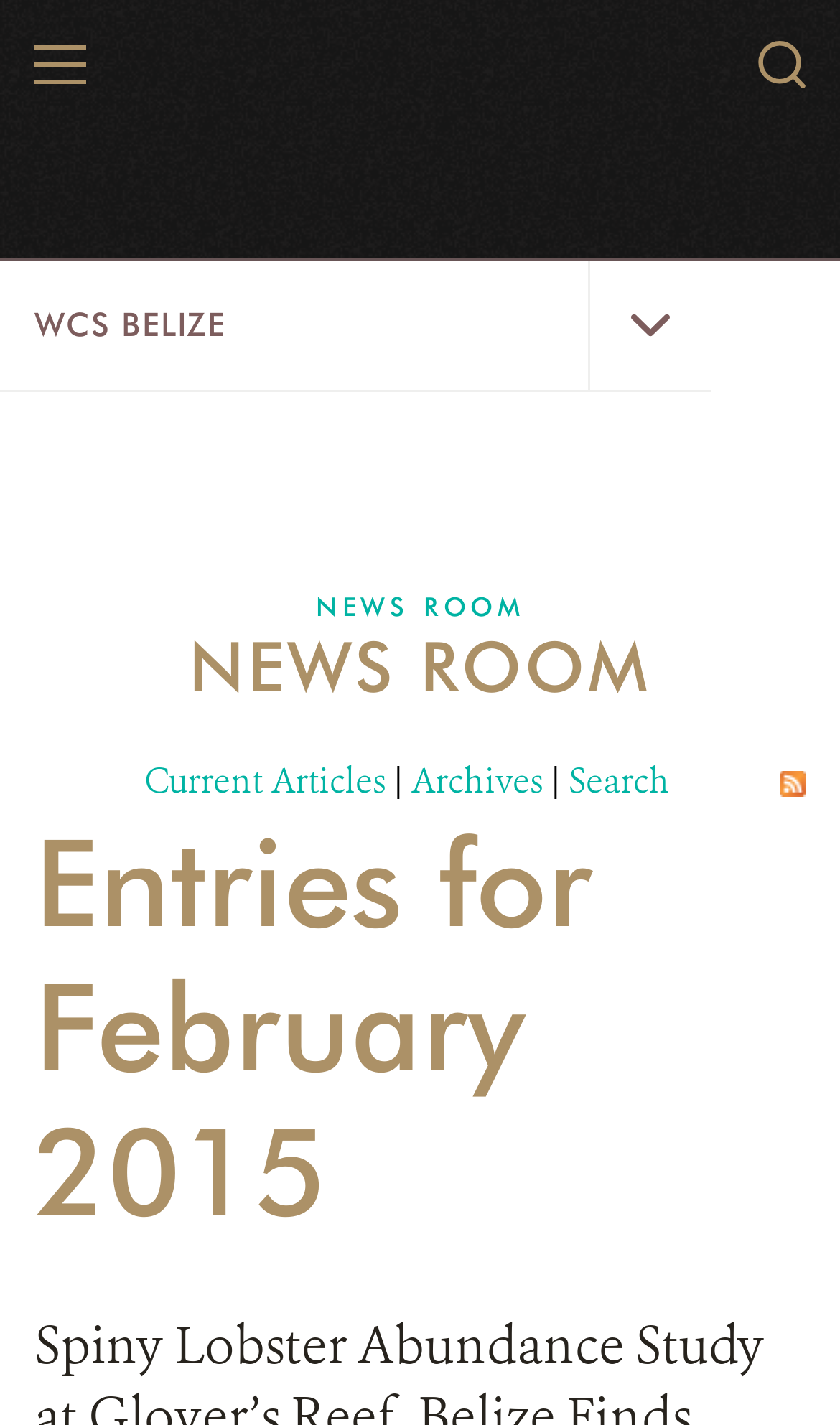Point out the bounding box coordinates of the section to click in order to follow this instruction: "search WCS.org".

[0.862, 0.0, 1.0, 0.087]